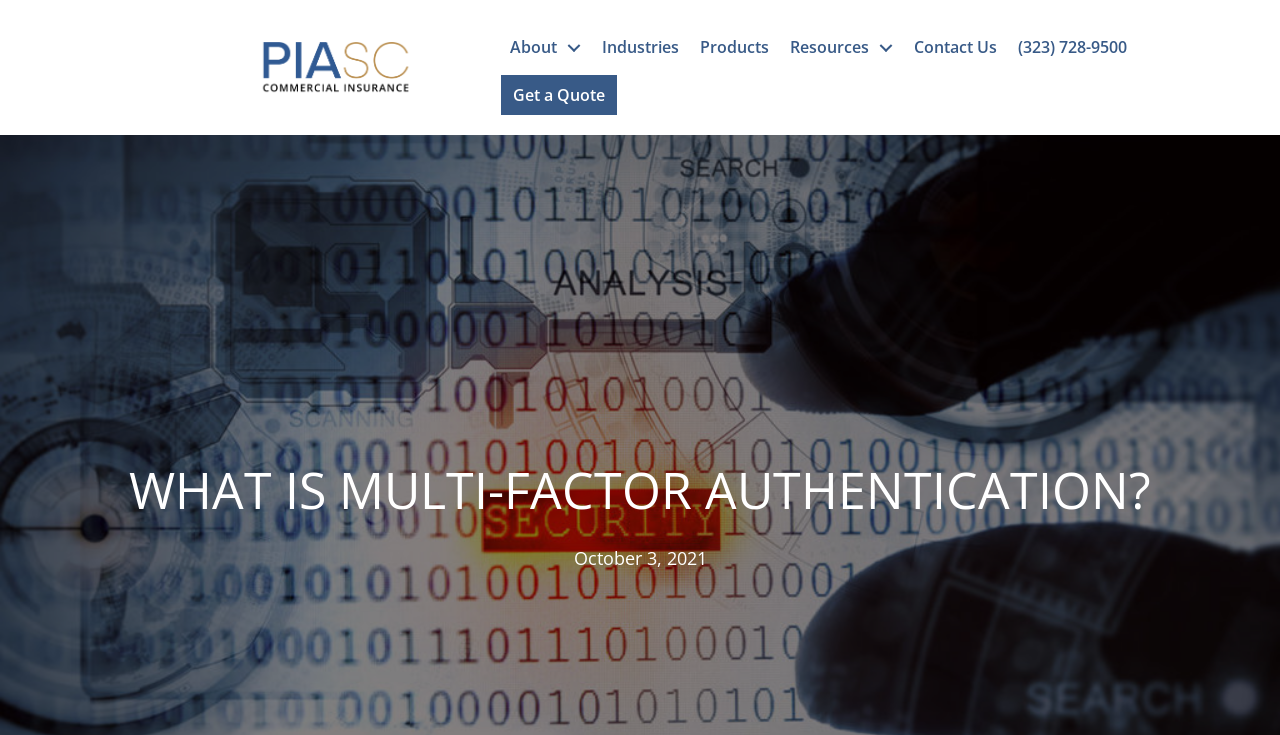Answer the following inquiry with a single word or phrase:
What is the phone number to contact?

(323) 728-9500